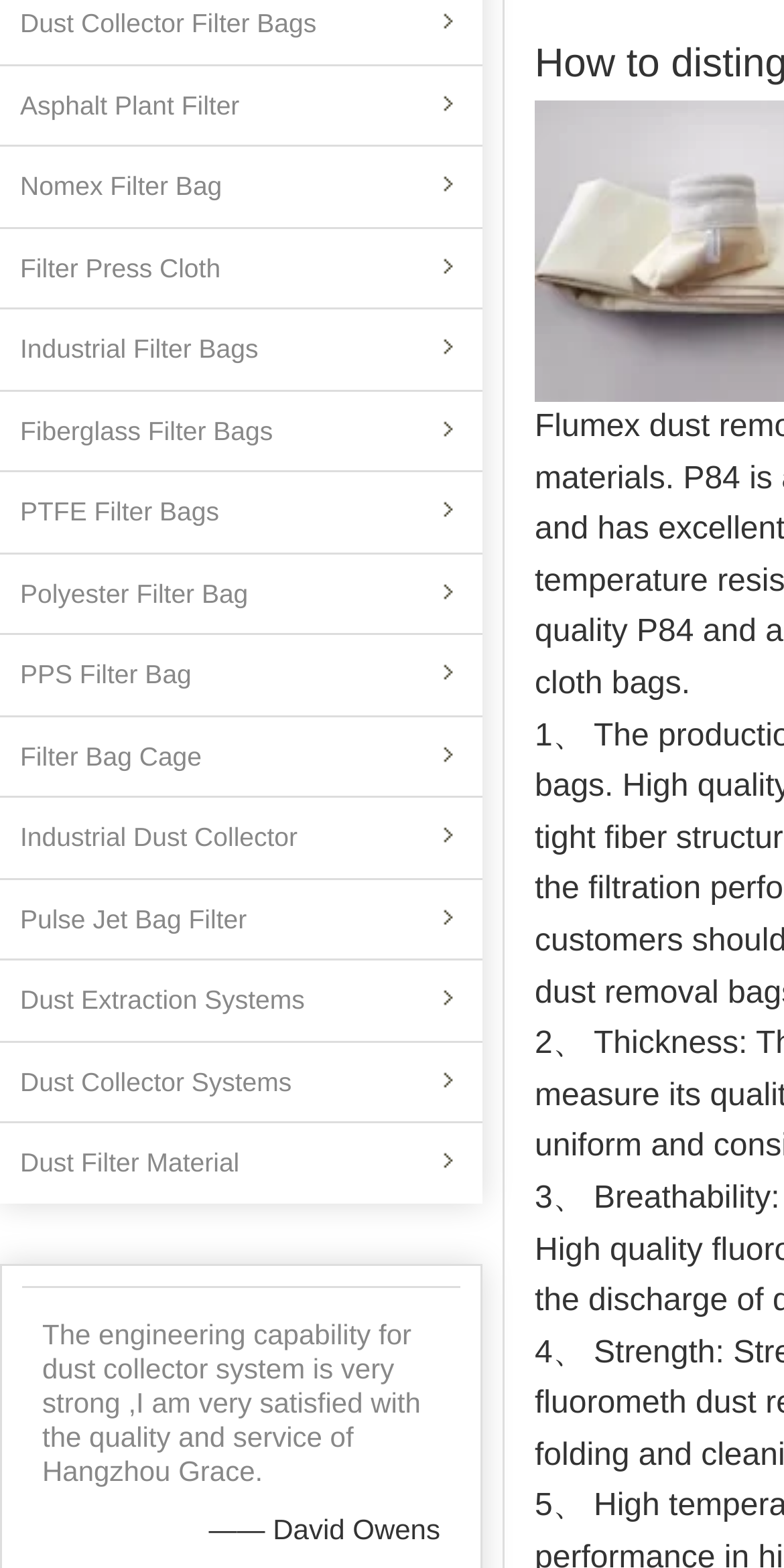For the given element description Pulse Jet Bag Filter, determine the bounding box coordinates of the UI element. The coordinates should follow the format (top-left x, top-left y, bottom-right x, bottom-right y) and be within the range of 0 to 1.

[0.0, 0.561, 0.615, 0.611]